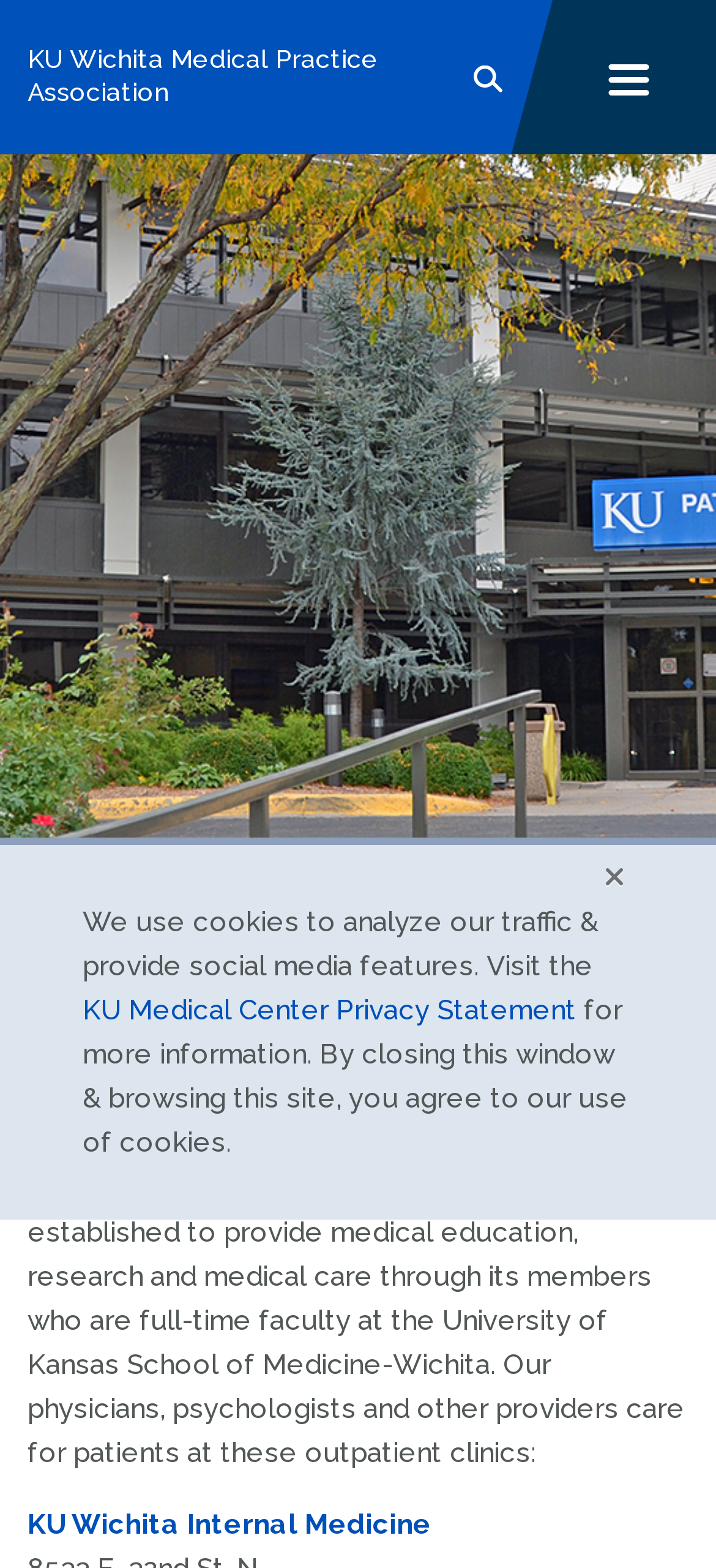Determine the bounding box coordinates of the clickable element to achieve the following action: 'Visit the School of Medicine page'. Provide the coordinates as four float values between 0 and 1, formatted as [left, top, right, bottom].

[0.118, 0.083, 0.503, 0.105]